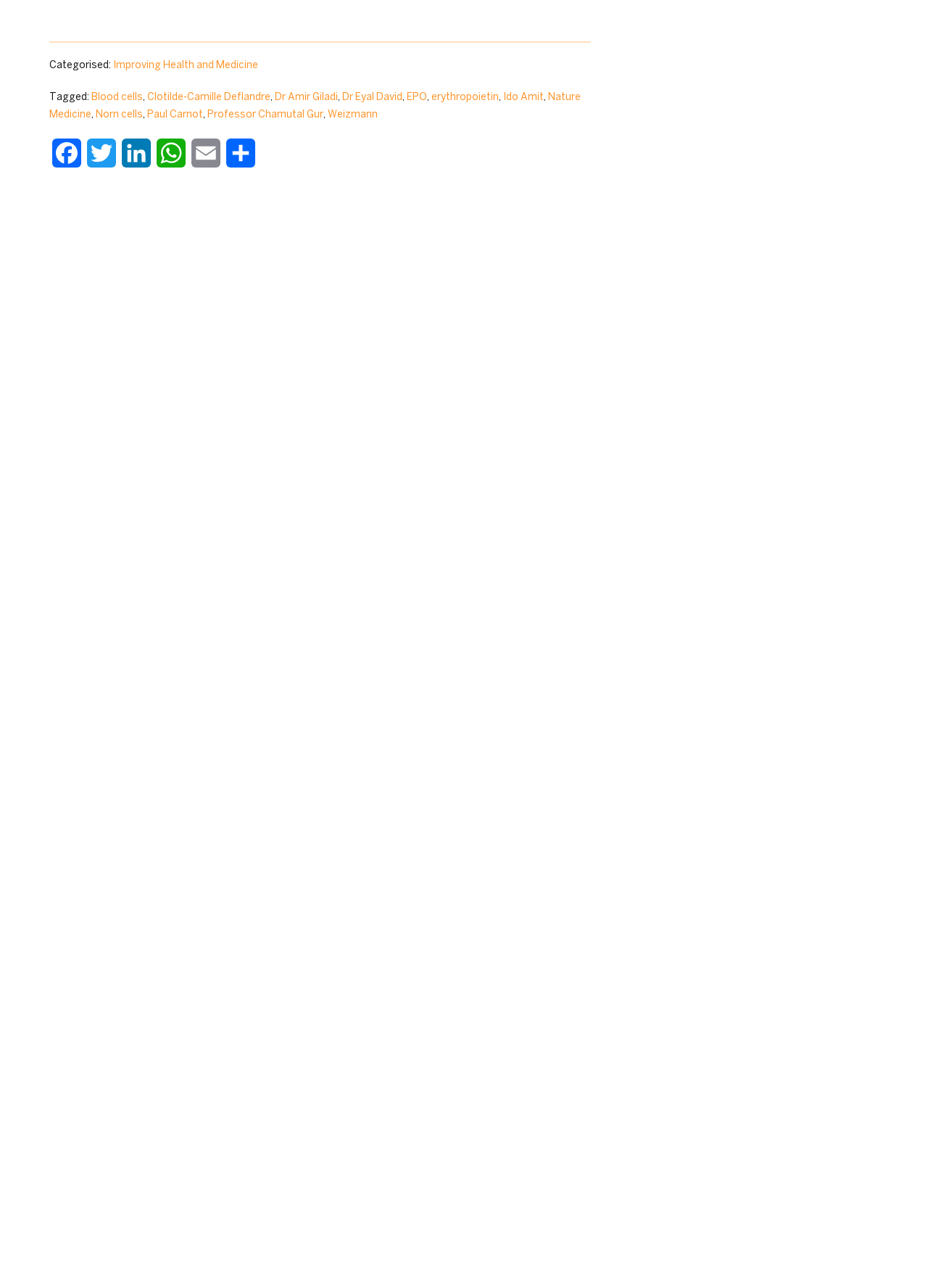Please identify the bounding box coordinates of the element's region that I should click in order to complete the following instruction: "View the 'Plant Research Reaches a New High' article". The bounding box coordinates consist of four float numbers between 0 and 1, i.e., [left, top, right, bottom].

[0.141, 0.225, 0.385, 0.25]